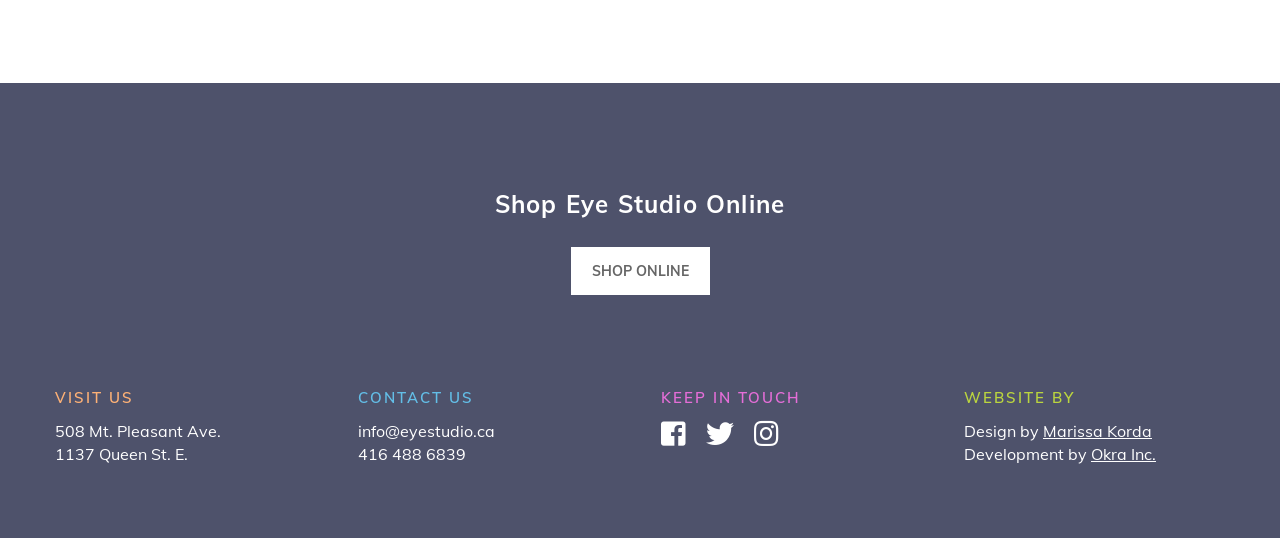Using the provided element description: "Marissa Korda", determine the bounding box coordinates of the corresponding UI element in the screenshot.

[0.815, 0.783, 0.9, 0.82]